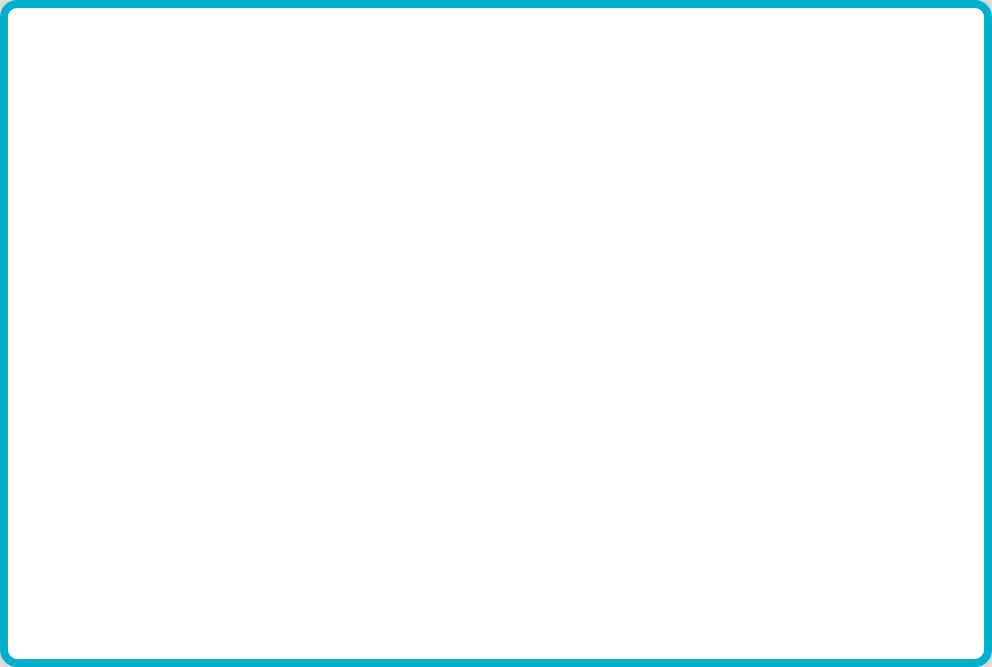What is the theme of the image?
Please respond to the question with a detailed and thorough explanation.

The caption states that the woman's outfit 'embodies the theme of personal rejuvenation and empowerment', which suggests that the image is meant to convey a sense of self-improvement and confidence.